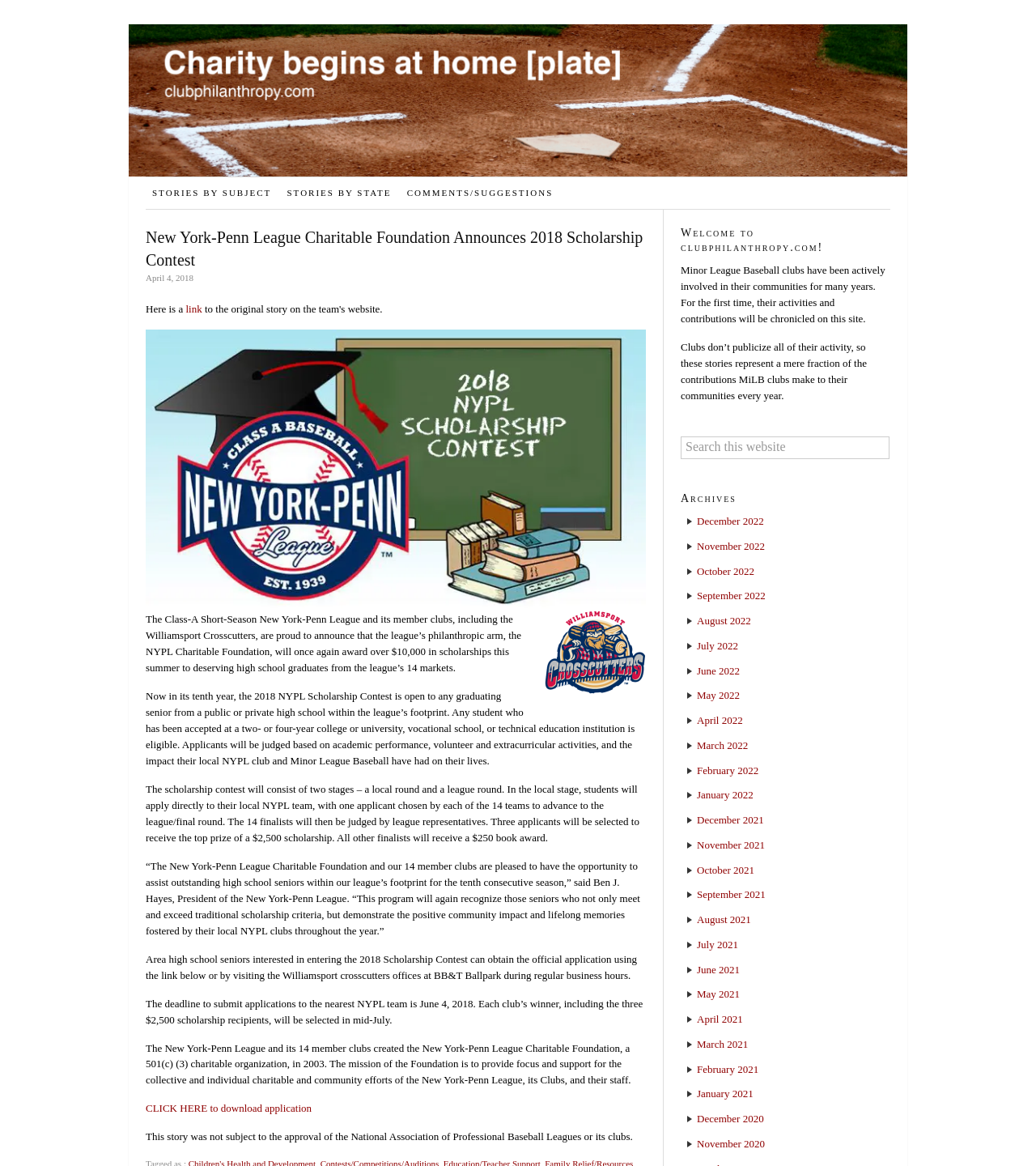Indicate the bounding box coordinates of the clickable region to achieve the following instruction: "Click the link to STORIES BY SUBJECT."

[0.141, 0.156, 0.268, 0.176]